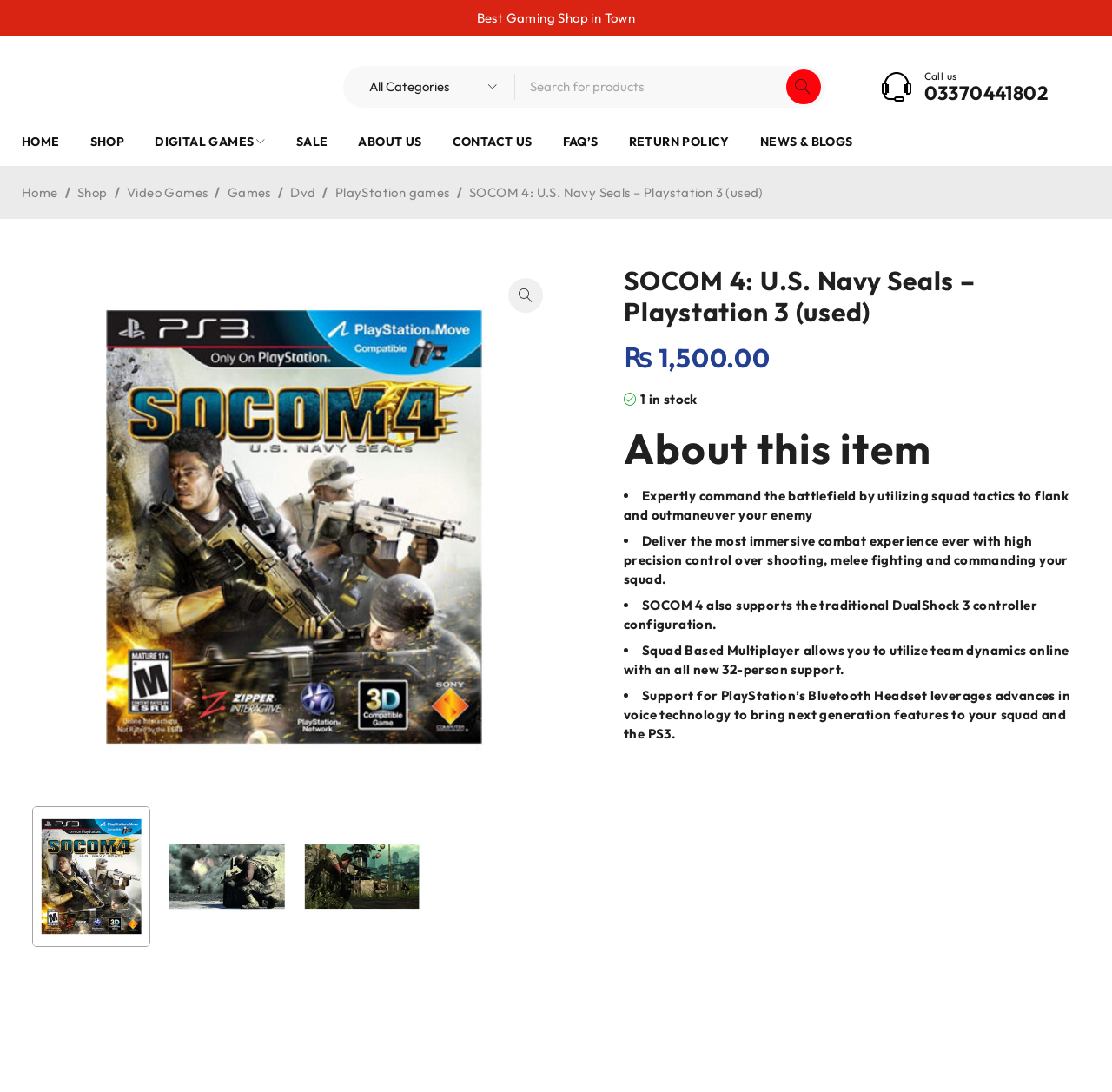Could you specify the bounding box coordinates for the clickable section to complete the following instruction: "Check product details"?

[0.561, 0.243, 0.971, 0.3]